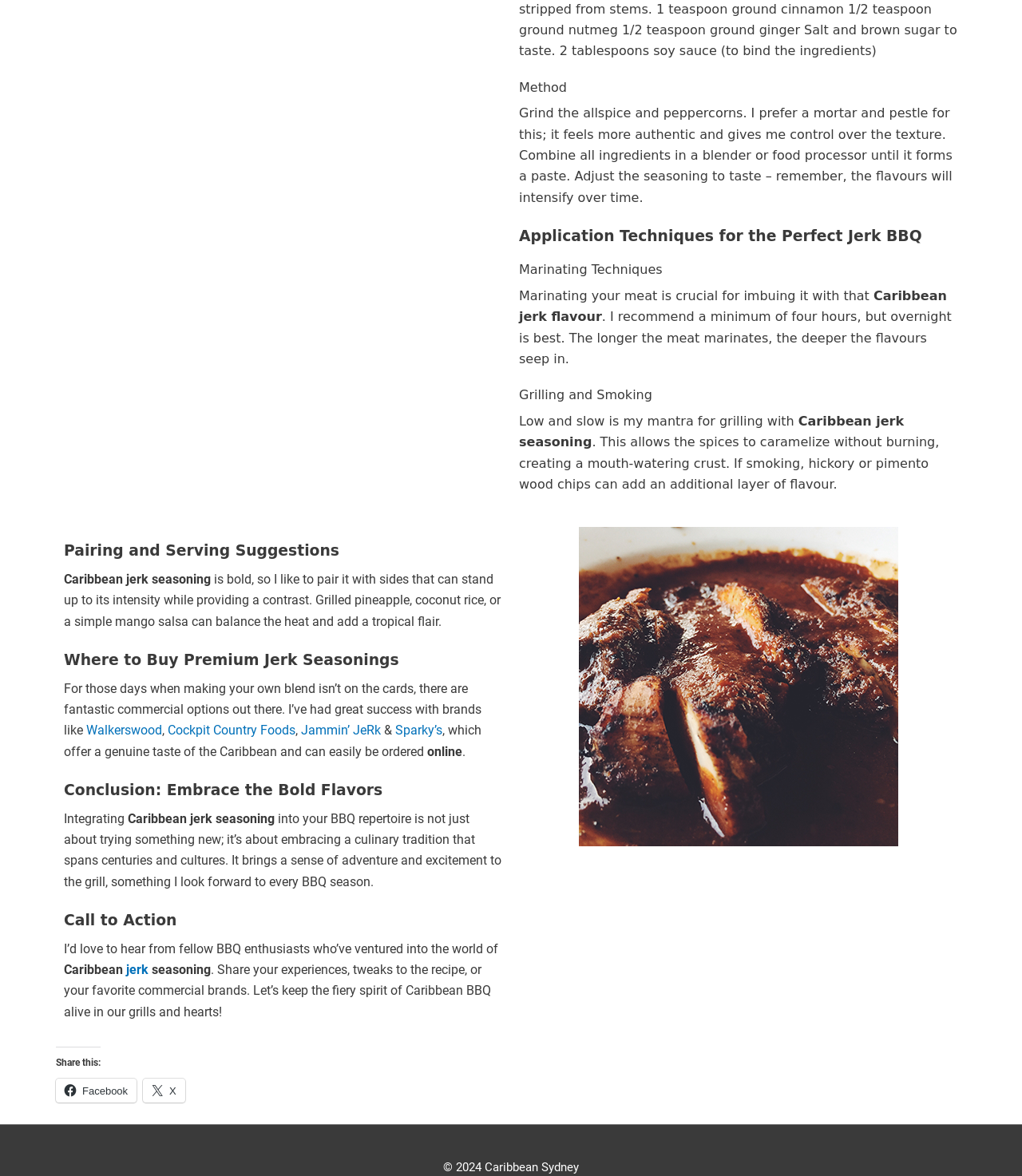Based on the element description: "rahul gandhi", identify the bounding box coordinates for this UI element. The coordinates must be four float numbers between 0 and 1, listed as [left, top, right, bottom].

None